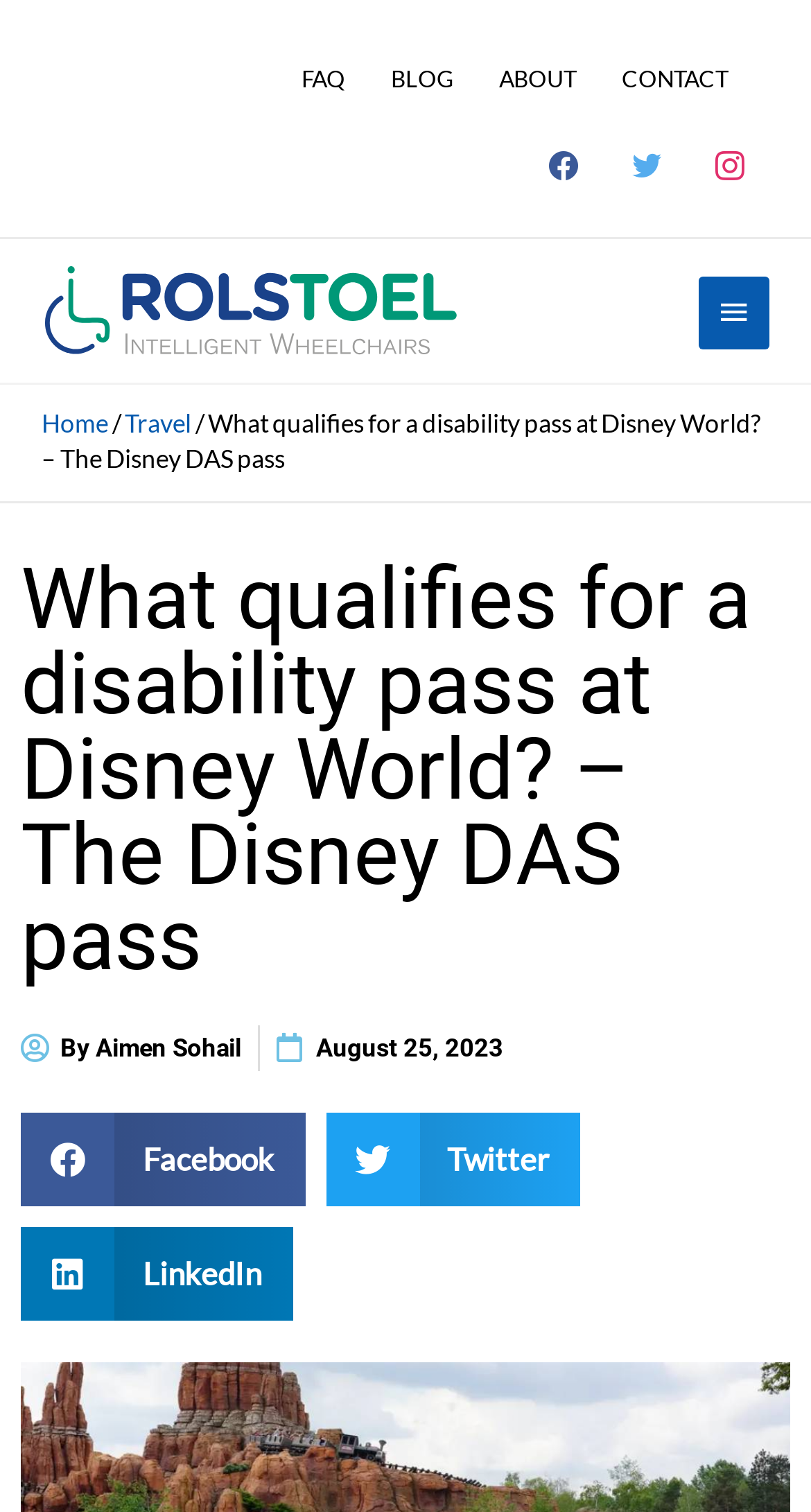Please study the image and answer the question comprehensively:
How many social media links are there?

I counted the number of social media links at the top of the webpage, which are Facebook, Twitter, and Instagram.